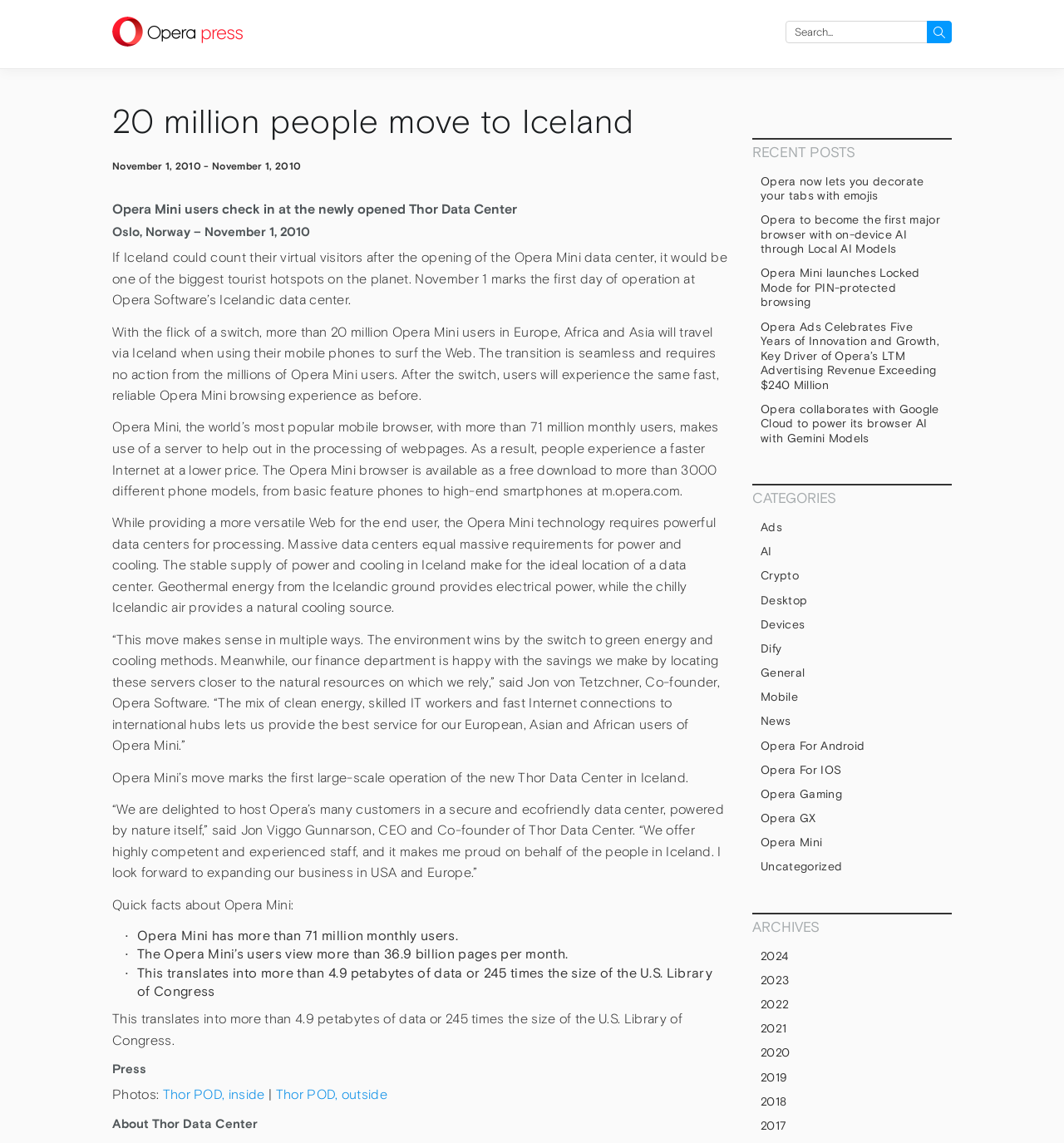Where is the Thor Data Center located?
Answer briefly with a single word or phrase based on the image.

Iceland